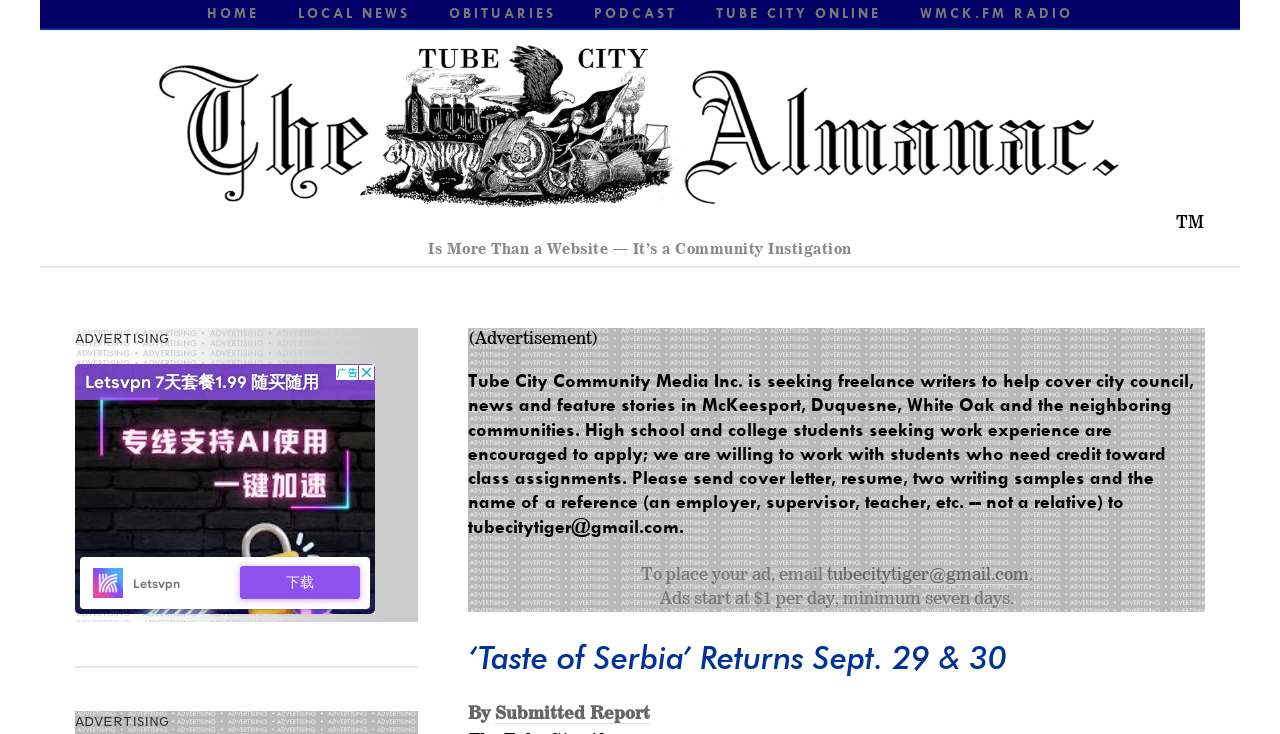Identify the coordinates of the bounding box for the element that must be clicked to accomplish the instruction: "Click the 'LOCAL NEWS' link".

[0.233, 0.0, 0.32, 0.034]